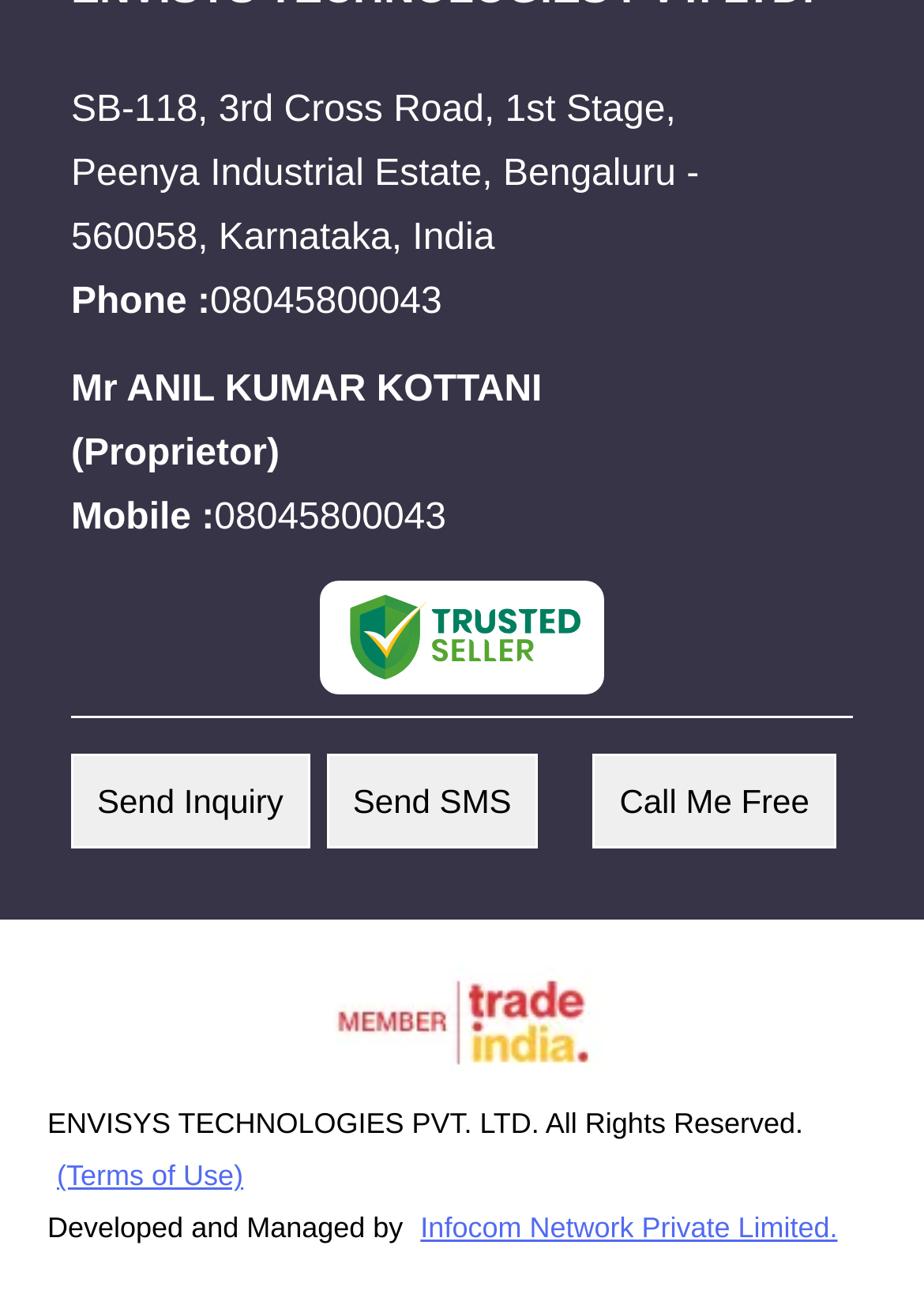What is the text above the 'Call Me Free' link?
Please provide a single word or phrase as your answer based on the screenshot.

Send Inquiry Send SMS